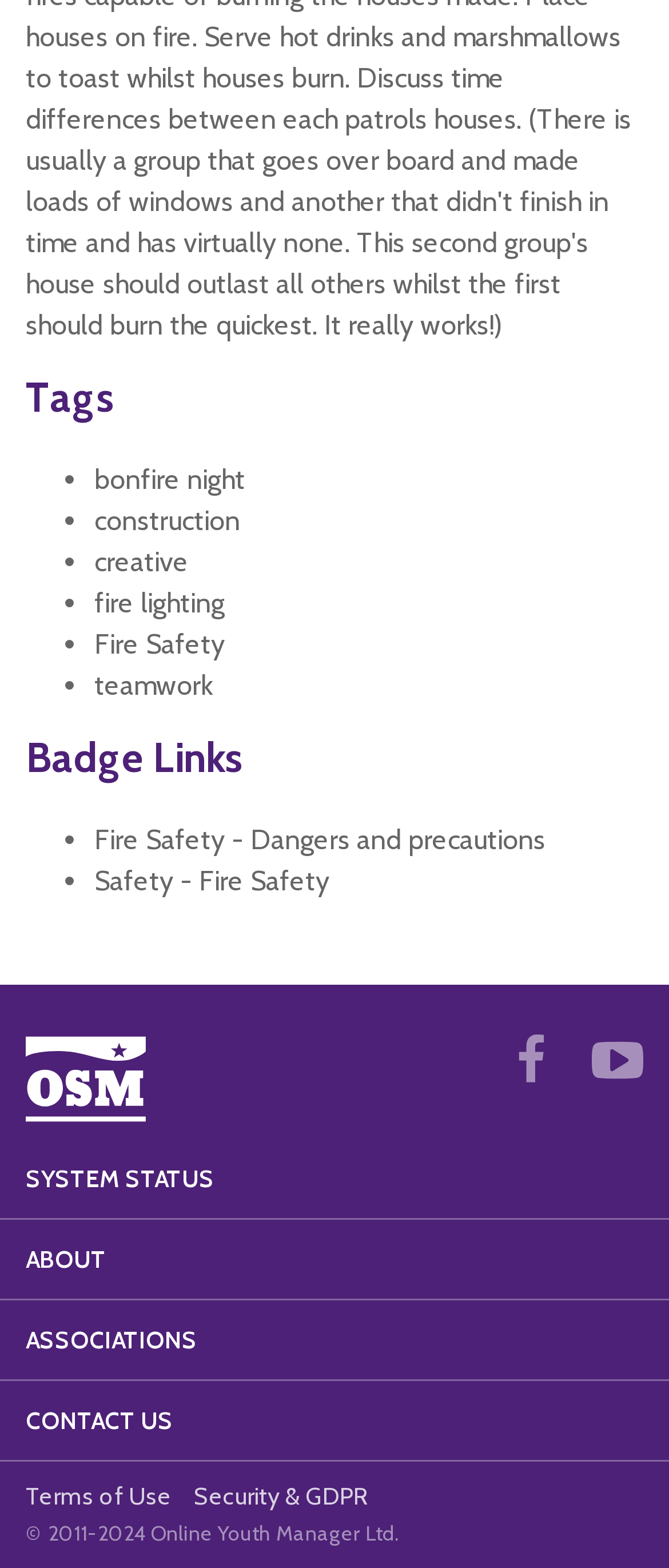Pinpoint the bounding box coordinates of the element that must be clicked to accomplish the following instruction: "Click on 'Fire Safety - Dangers and precautions'". The coordinates should be in the format of four float numbers between 0 and 1, i.e., [left, top, right, bottom].

[0.141, 0.525, 0.815, 0.546]